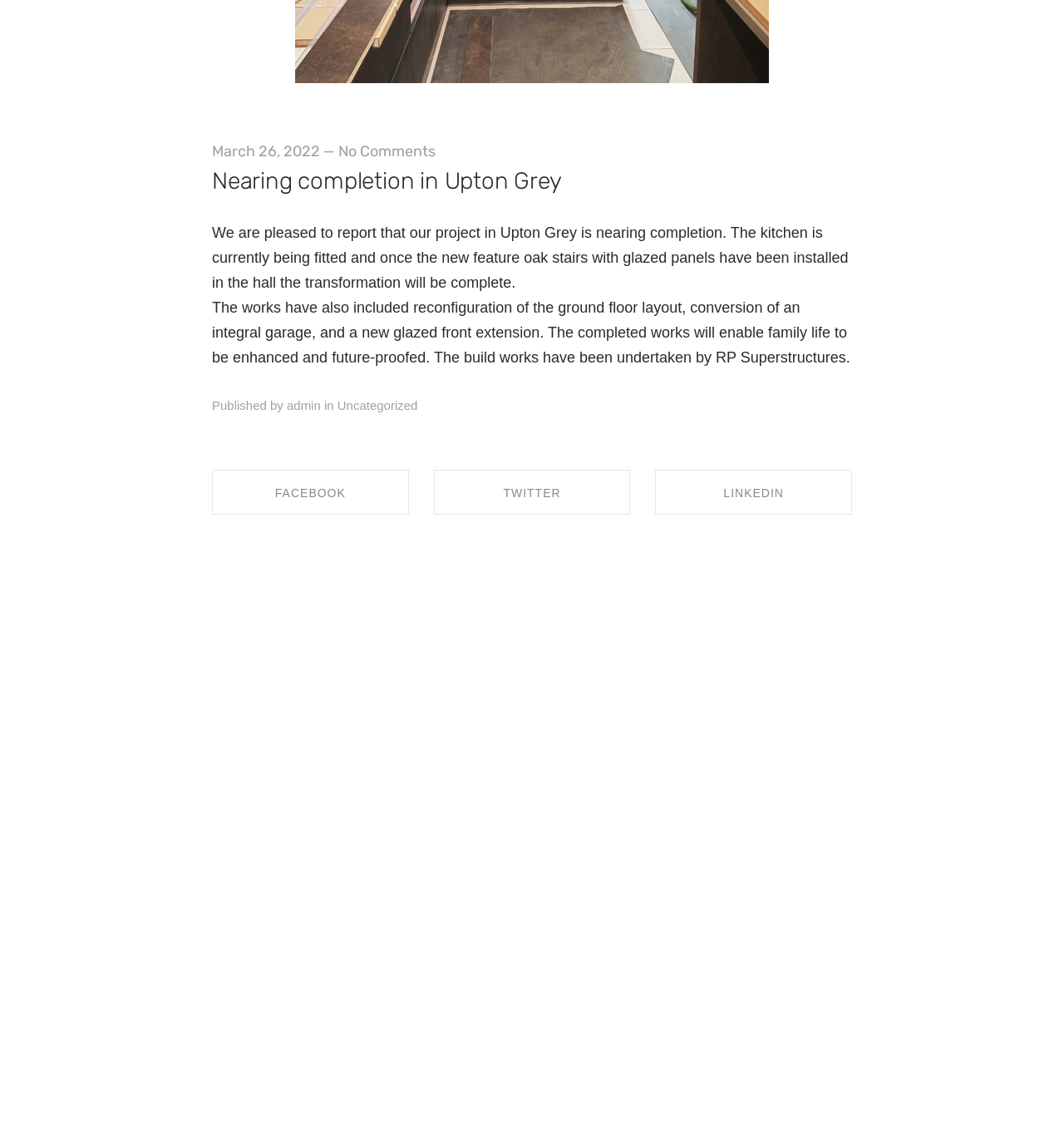Determine the bounding box coordinates of the UI element described below. Use the format (top-left x, top-left y, bottom-right x, bottom-right y) with floating point numbers between 0 and 1: Share on Facebook

[0.2, 0.451, 0.383, 0.49]